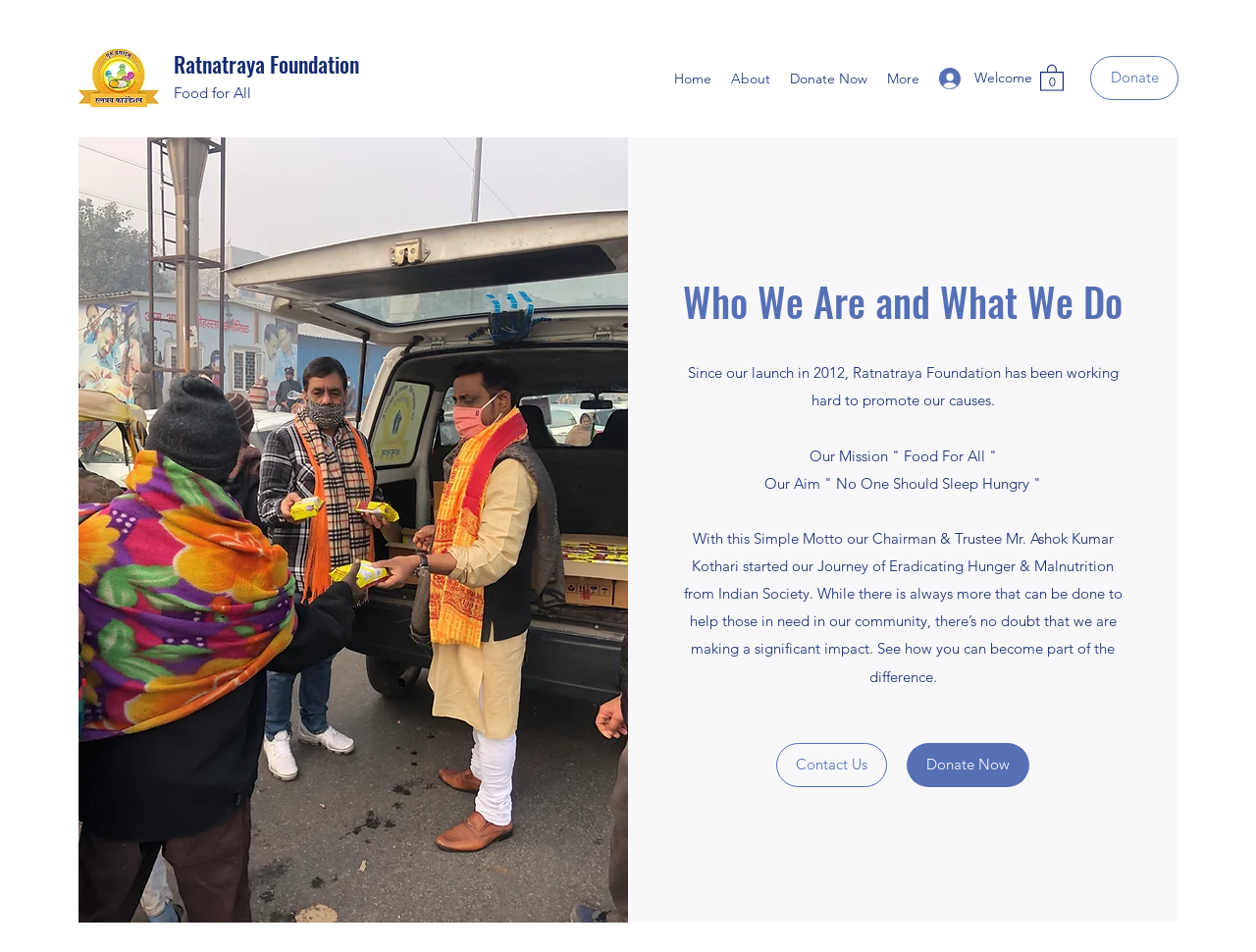Please identify the bounding box coordinates of the clickable region that I should interact with to perform the following instruction: "View the Donate Now page". The coordinates should be expressed as four float numbers between 0 and 1, i.e., [left, top, right, bottom].

[0.621, 0.067, 0.698, 0.098]